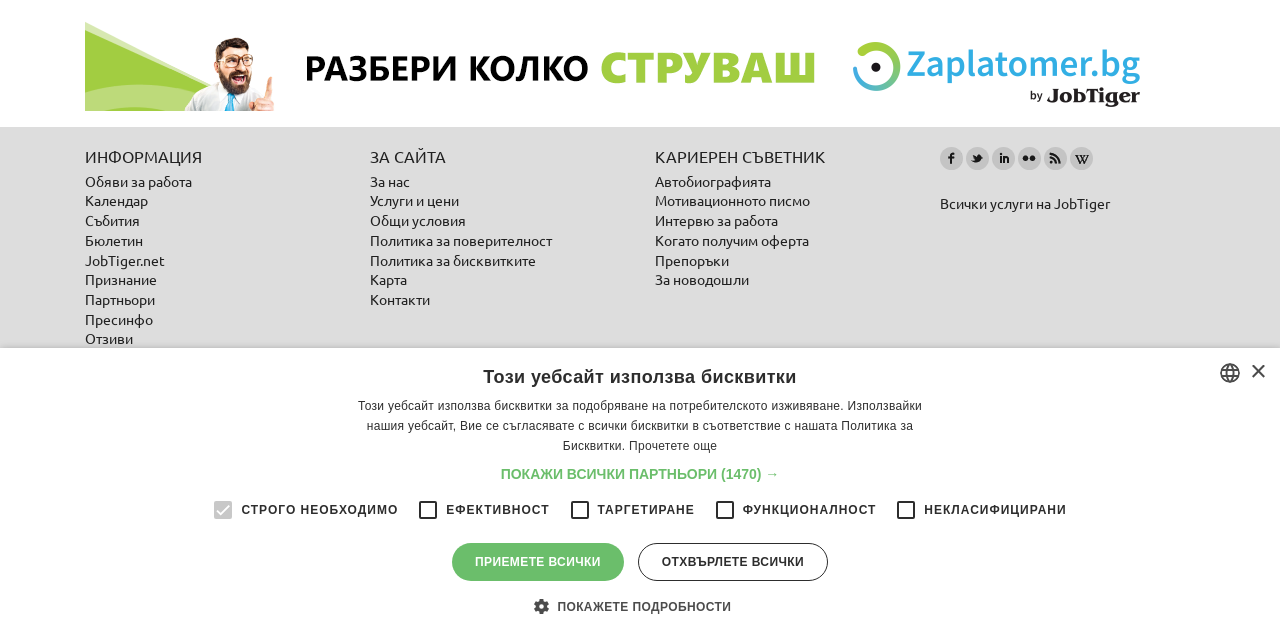Extract the bounding box for the UI element that matches this description: "About Us".

None